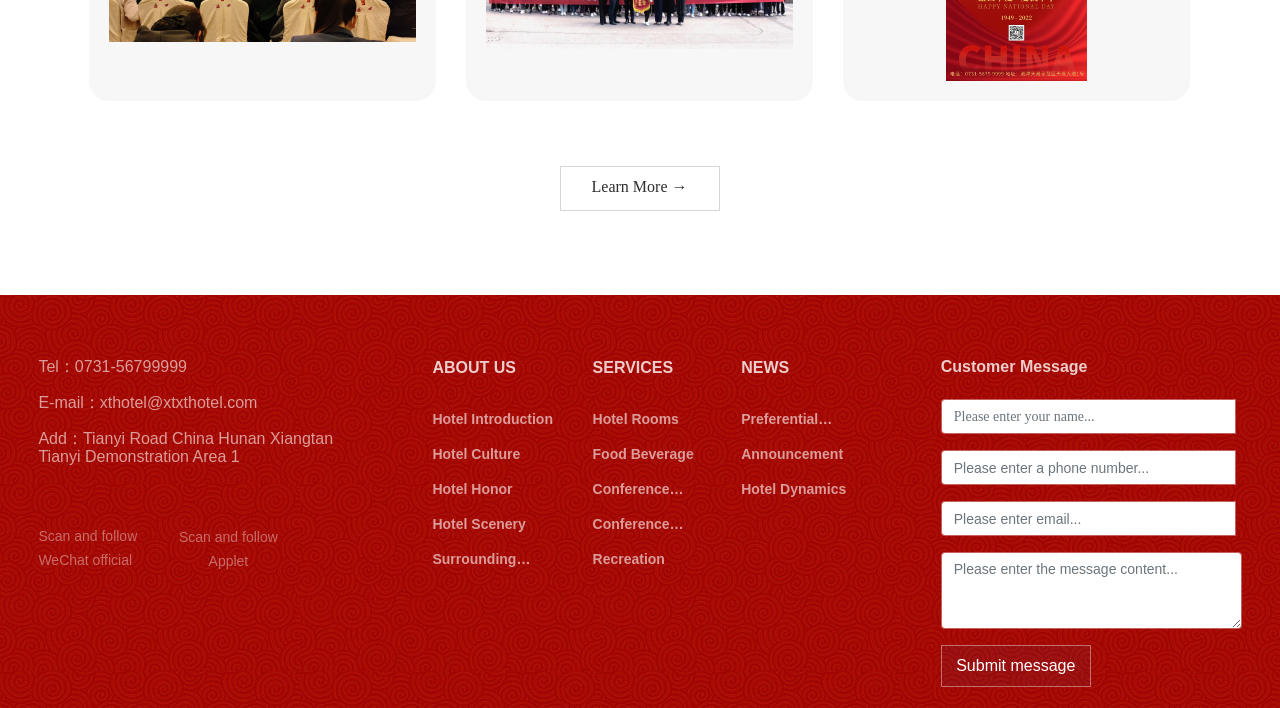What are the main categories of the hotel's services?
From the image, respond using a single word or phrase.

Hotel Rooms, Food Beverage, Conference Gathering